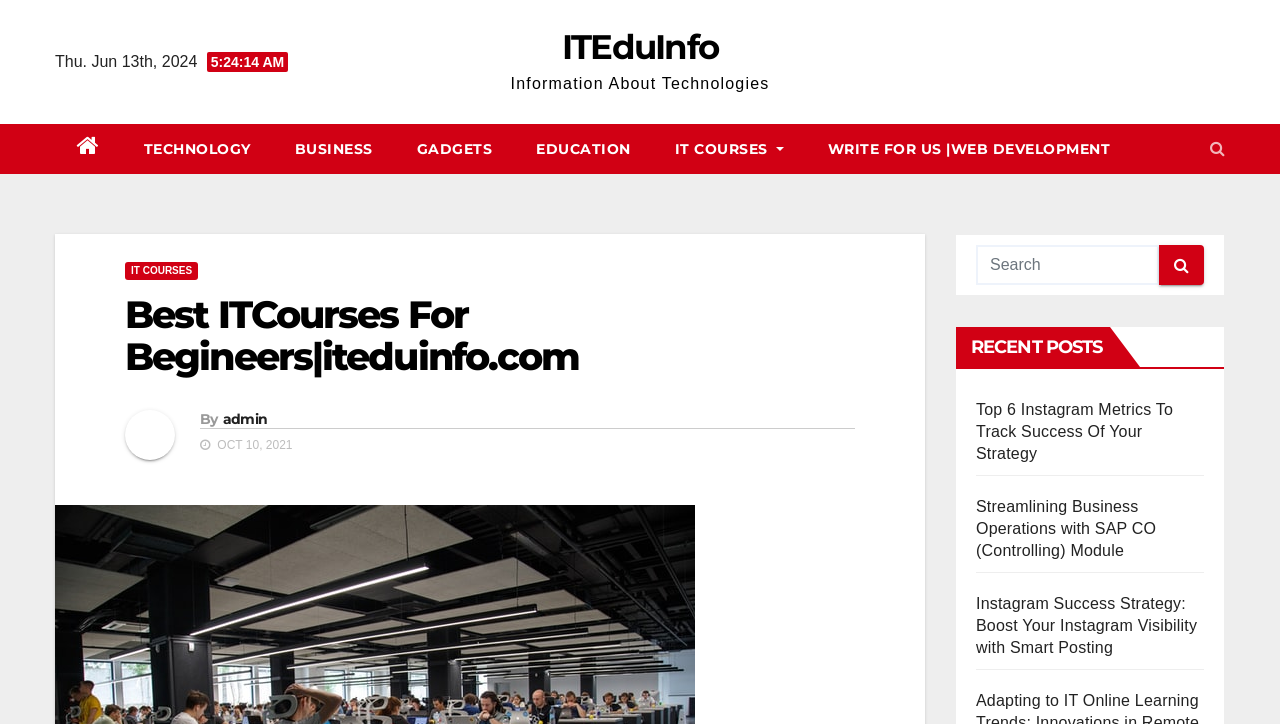Carefully observe the image and respond to the question with a detailed answer:
How many recent posts are displayed on the webpage?

I found the heading 'RECENT POSTS' and then looked at the links below it, which are 'Top 6 Instagram Metrics To Track Success Of Your Strategy', 'Streamlining Business Operations with SAP CO (Controlling) Module', and 'Instagram Success Strategy: Boost Your Instagram Visibility with Smart Posting'. There are three recent posts in total.